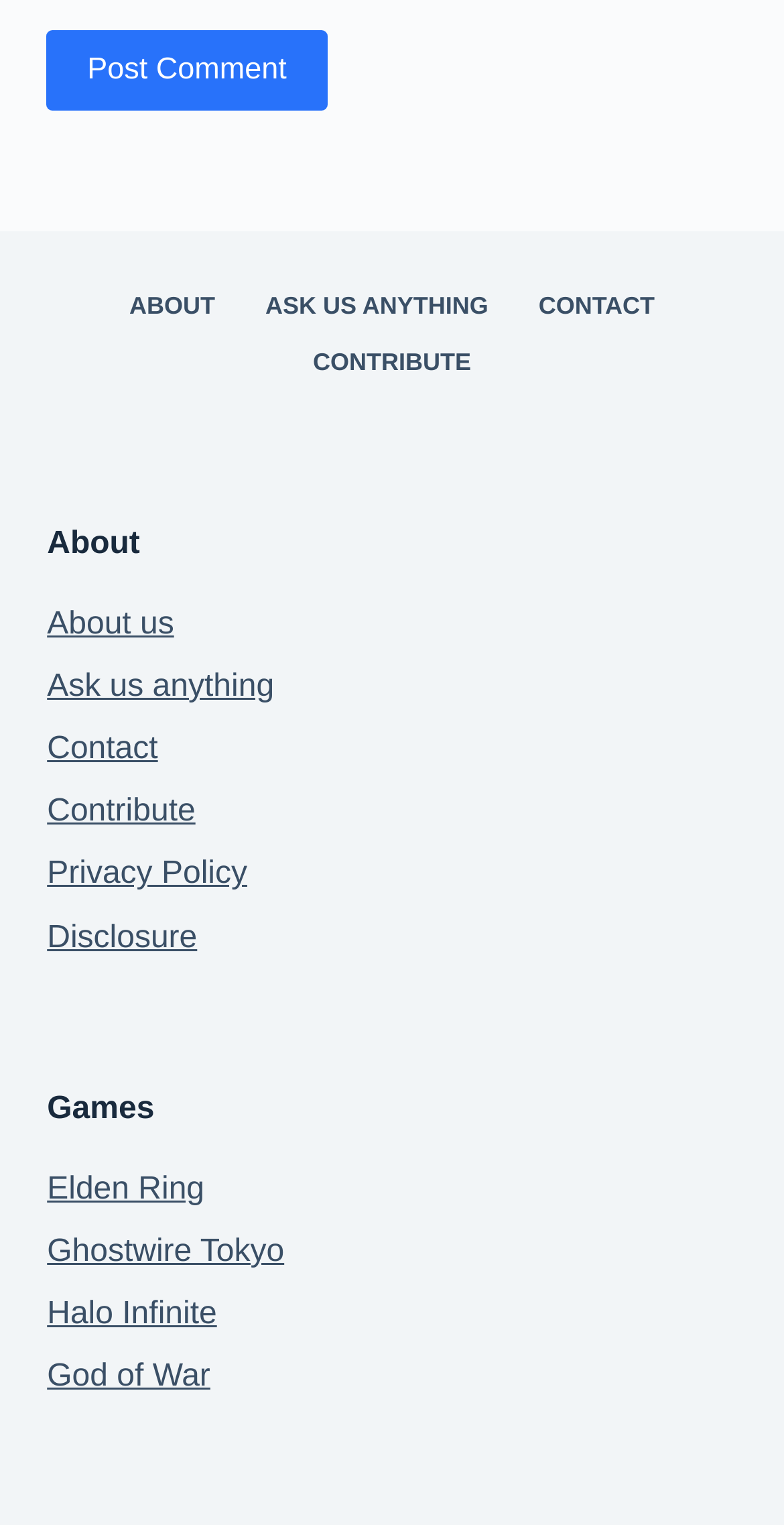Provide the bounding box coordinates of the HTML element described as: "Privacy Policy". The bounding box coordinates should be four float numbers between 0 and 1, i.e., [left, top, right, bottom].

[0.06, 0.562, 0.315, 0.585]